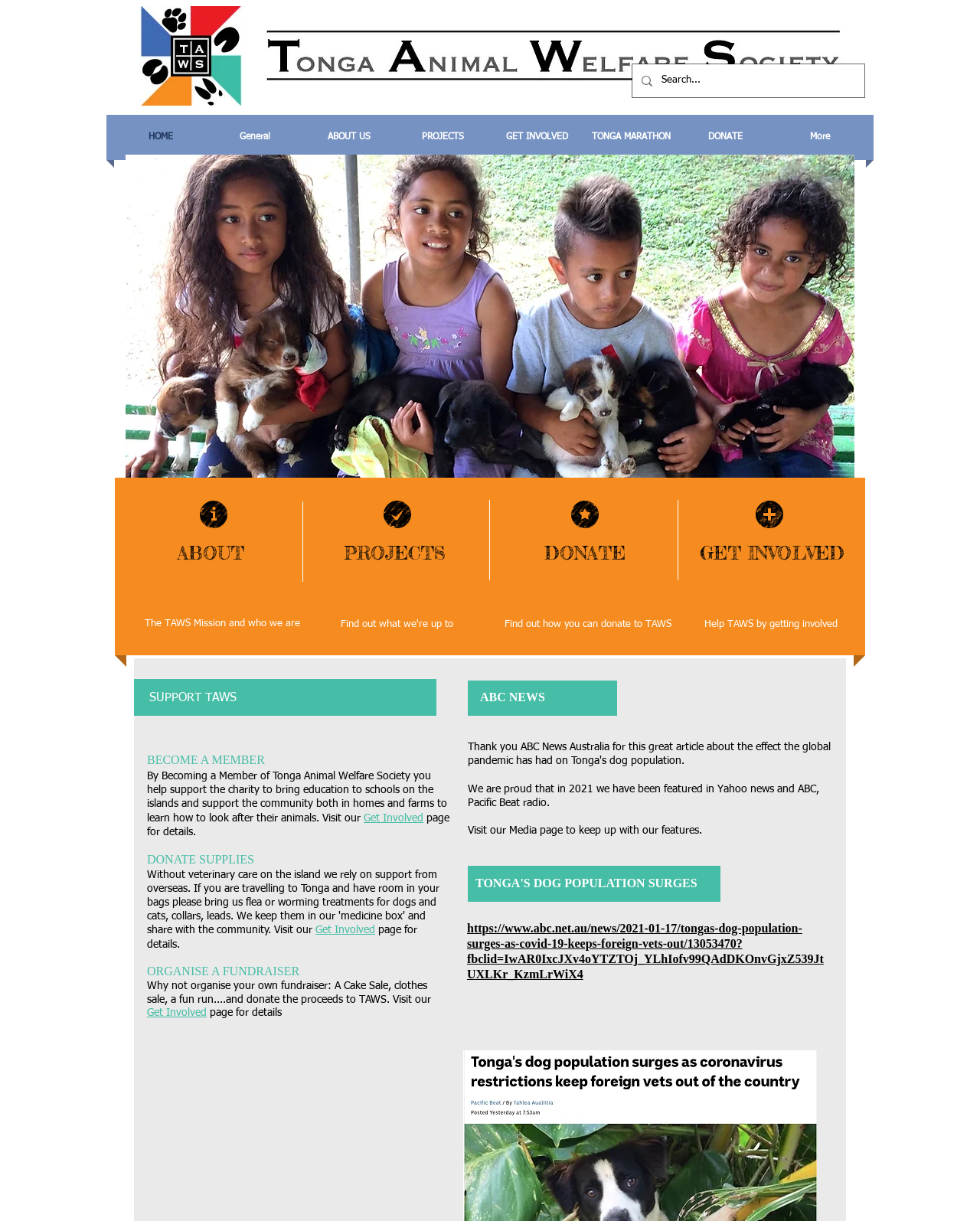Using the format (top-left x, top-left y, bottom-right x, bottom-right y), provide the bounding box coordinates for the described UI element. All values should be floating point numbers between 0 and 1: aria-label="Search..." name="q" placeholder="Search..."

[0.675, 0.053, 0.849, 0.08]